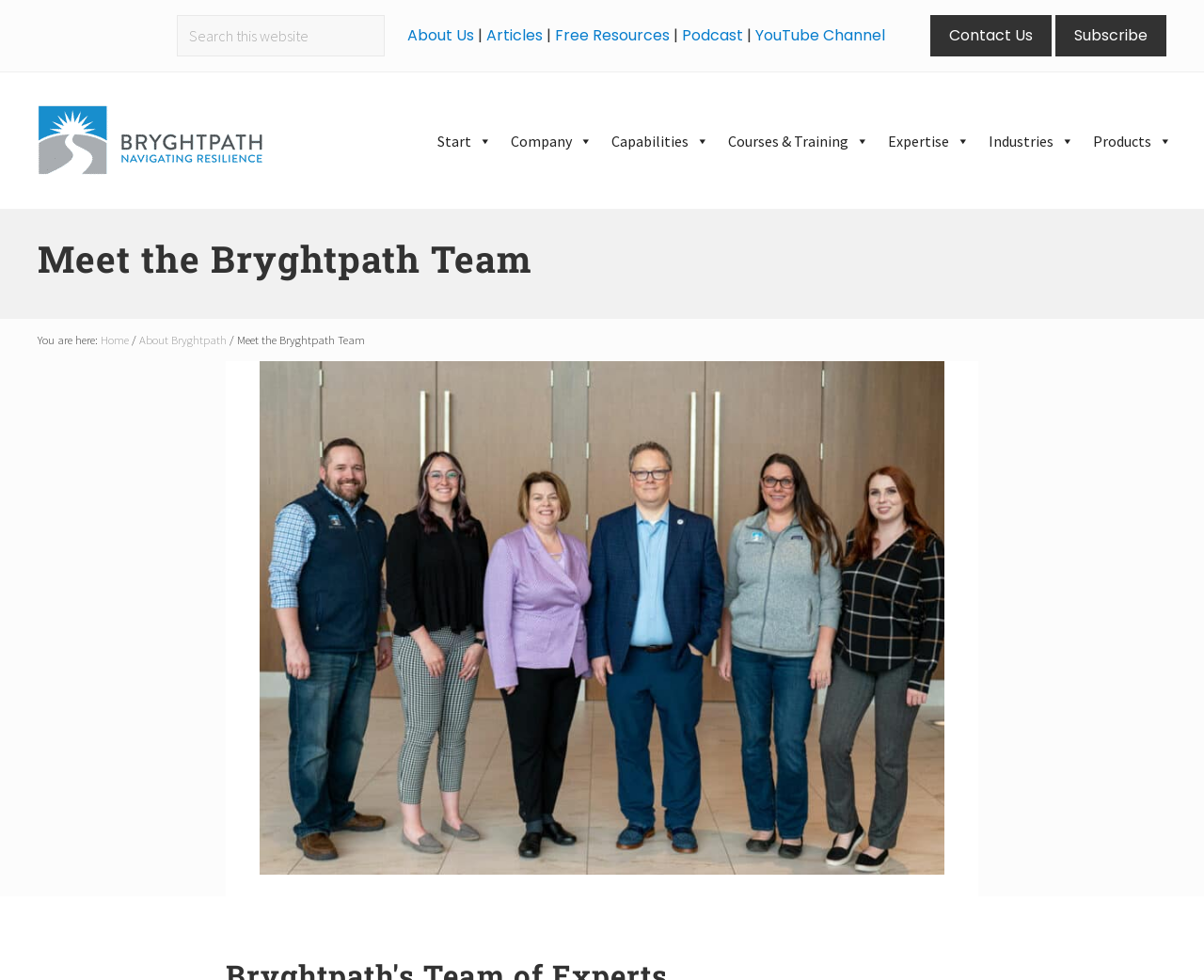Based on the image, provide a detailed and complete answer to the question: 
How many navigation links are in the top header?

I counted the number of links in the top header section, which includes 'Menu', 'Skip to right header navigation', 'Skip to main content', 'Skip to secondary navigation', 'Skip to primary sidebar', 'Skip to footer', and the links 'About Us', 'Articles', 'Free Resources', 'Podcast', 'YouTube Channel', 'Contact Us', and 'Subscribe'. There are 7 links in total.